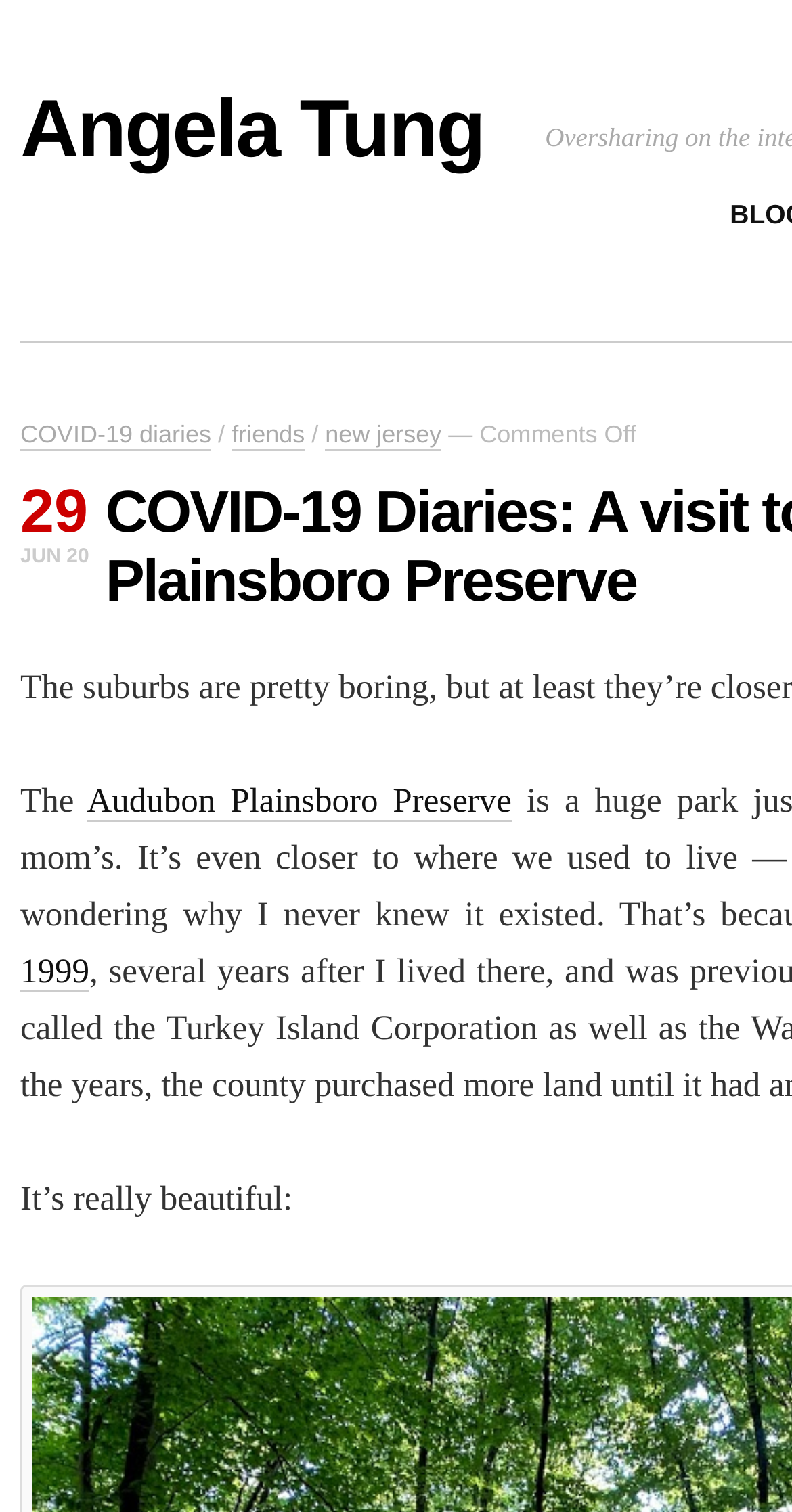What is the topic of the blog post?
Kindly answer the question with as much detail as you can.

The topic of the blog post is COVID-19 Diaries, which is indicated by the link 'COVID-19 diaries' and the text 'on COVID-19 Diaries: A visit to the Audubon Plainsboro Preserve'.